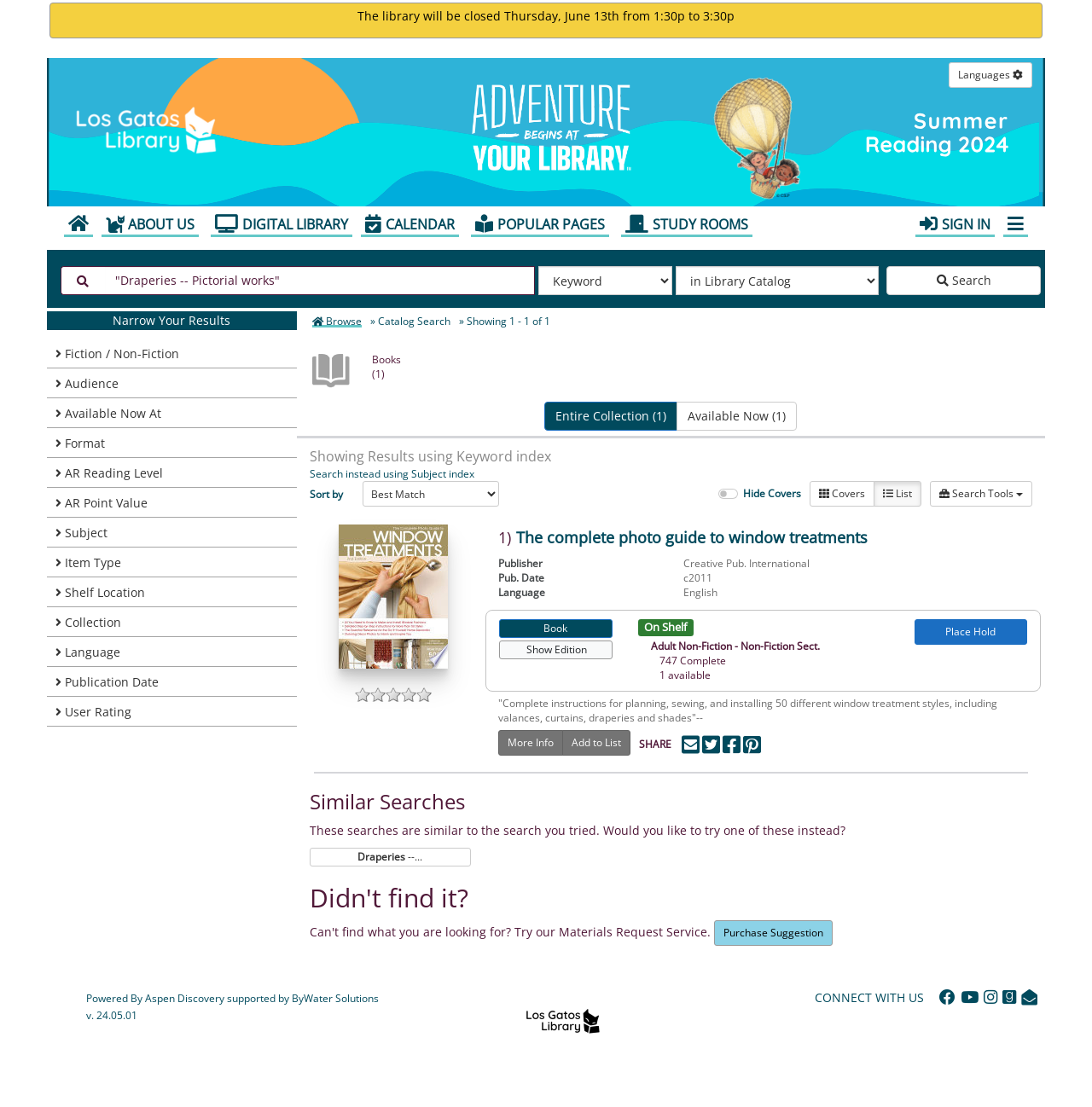Identify the bounding box coordinates of the element to click to follow this instruction: 'Navigate to the Home Decor page'. Ensure the coordinates are four float values between 0 and 1, provided as [left, top, right, bottom].

None